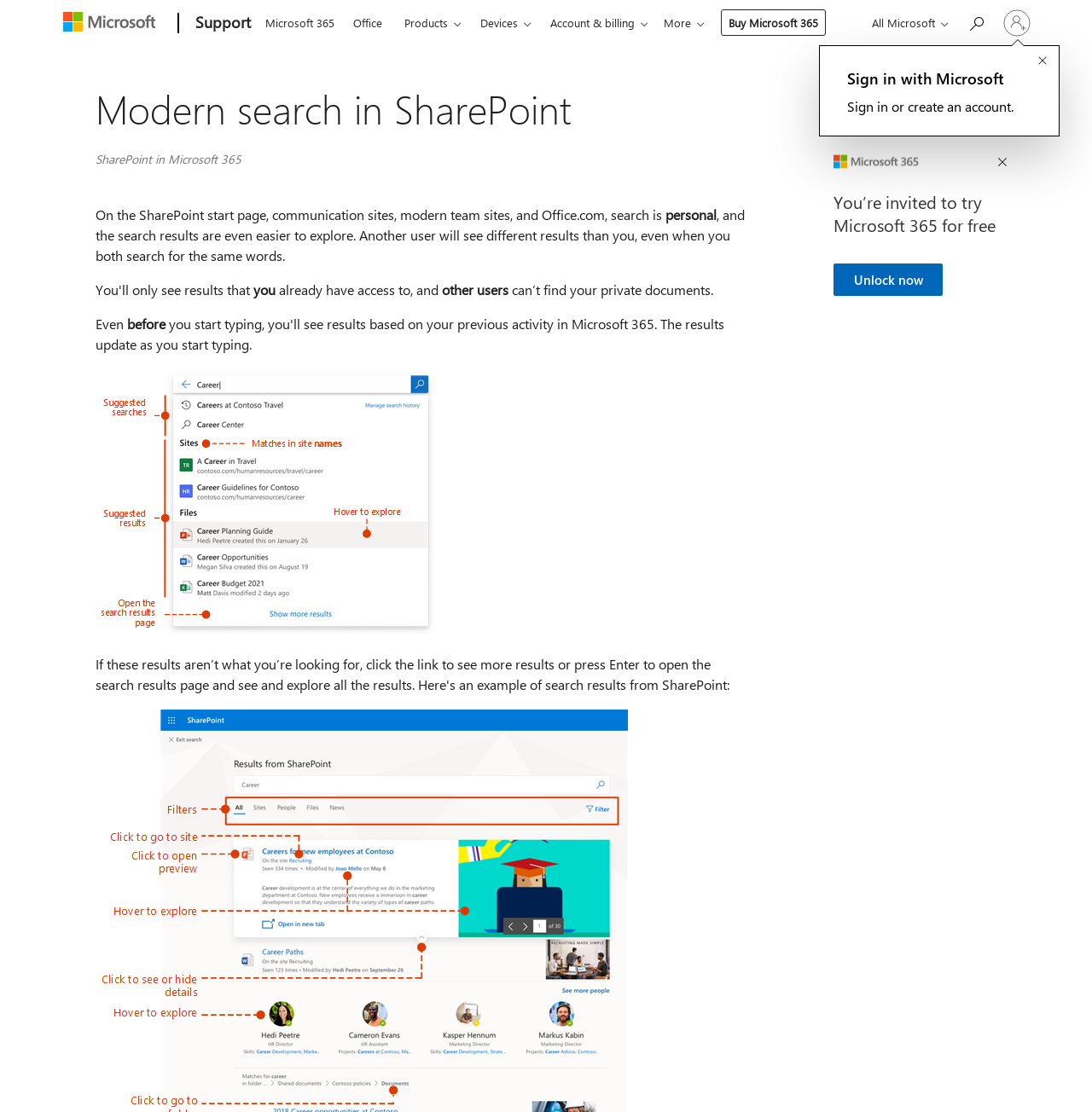Please give a succinct answer using a single word or phrase:
What is the offer on the webpage?

Try Microsoft 365 for free